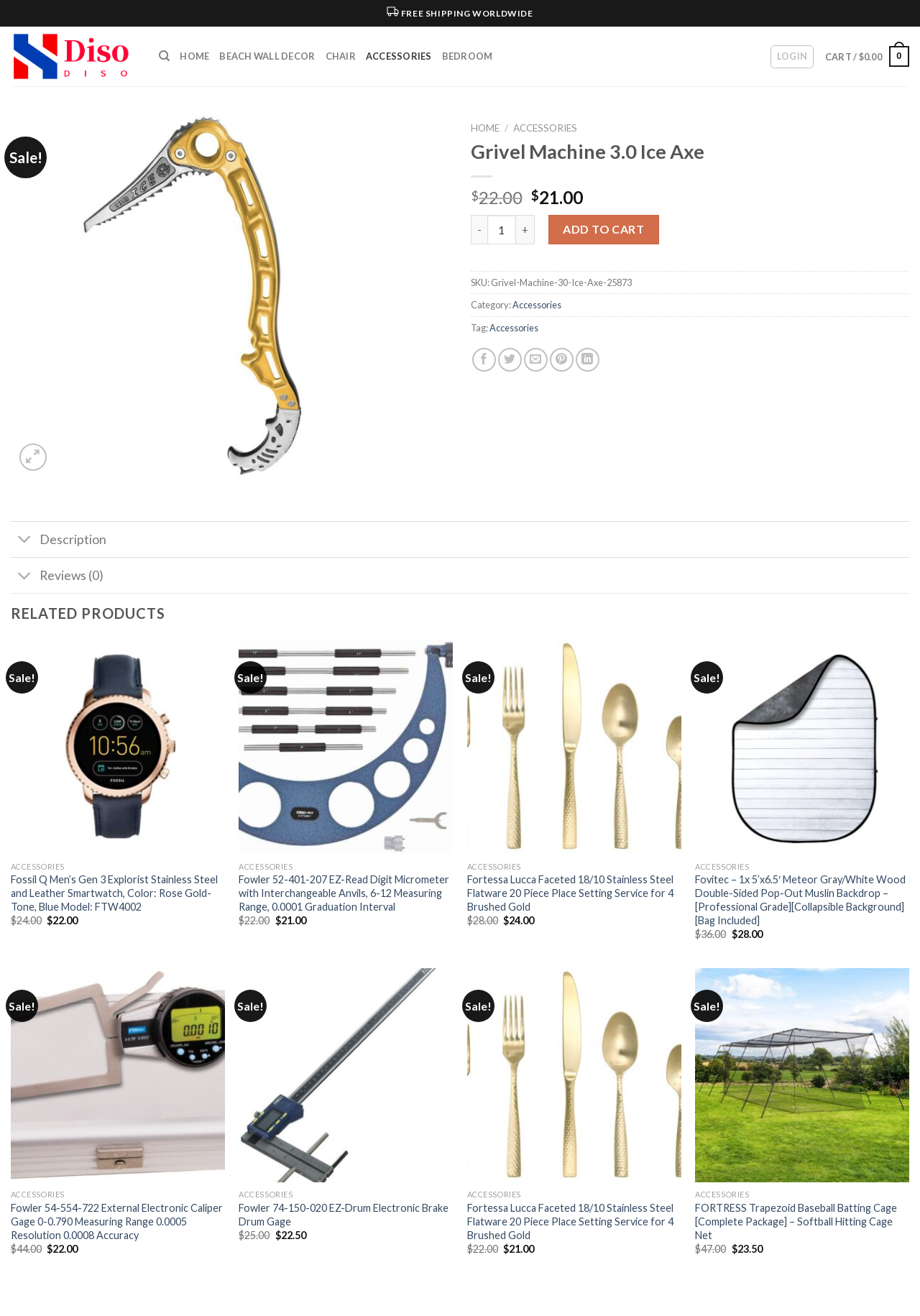Generate a detailed explanation of the webpage's features and information.

This webpage is about a product, specifically the Grivel Machine 3.0 Ice Axe. At the top of the page, there is a small image and a "FREE SHIPPING WORLDWIDE" notification. Below that, there is a navigation menu with links to "HOME", "BEACH WALL DECOR", "CHAIR", "ACCESSORIES", "BEDROOM", and "LOGIN". On the top right, there is a "CART" button with a price of $0.00.

The main content of the page is divided into two sections. The left section has a heading "Grivel Machine 3.0 Ice Axe" and displays the product's price, $21.00, with a "Sale!" notification. Below that, there are buttons to adjust the product quantity and an "ADD TO CART" button. The product's details, such as its SKU, category, and tags, are also listed.

On the right side, there is a section titled "RELATED PRODUCTS" with three product listings. Each listing has a "QUICK VIEW" button, a product name, and a price with a "Sale!" notification. The products are displayed in a table layout with three columns.

At the bottom of the page, there are social media sharing links, including "Share on Facebook", "Share on Twitter", "Email to a Friend", "Pin on Pinterest", and "Share on LinkedIn". There are also two toggle buttons, "Toggle Description" and "Toggle Reviews (0)", which likely expand or collapse additional content.